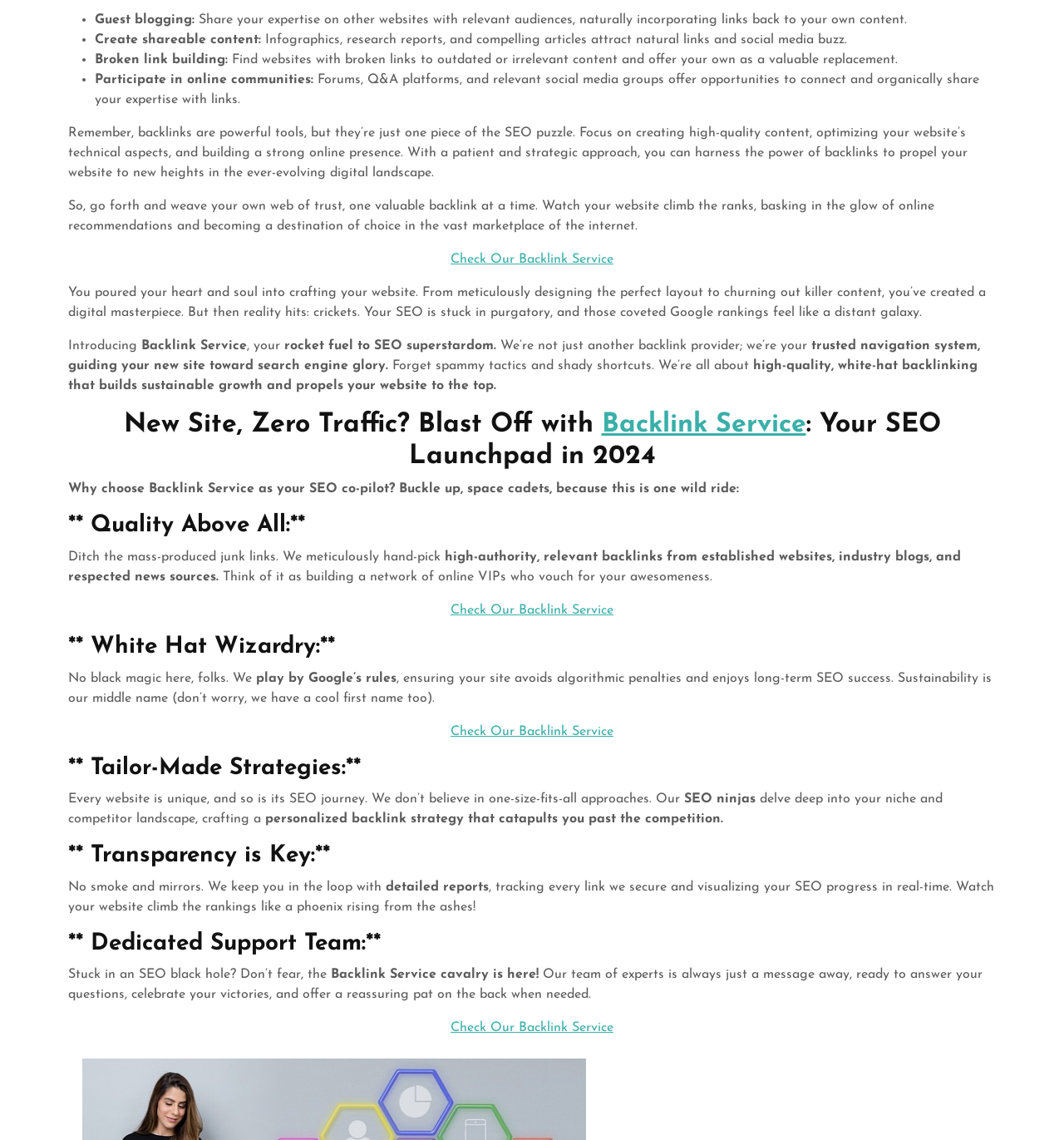Locate the UI element that matches the description Accept in the webpage screenshot. Return the bounding box coordinates in the format (top-left x, top-left y, bottom-right x, bottom-right y), with values ranging from 0 to 1.

None